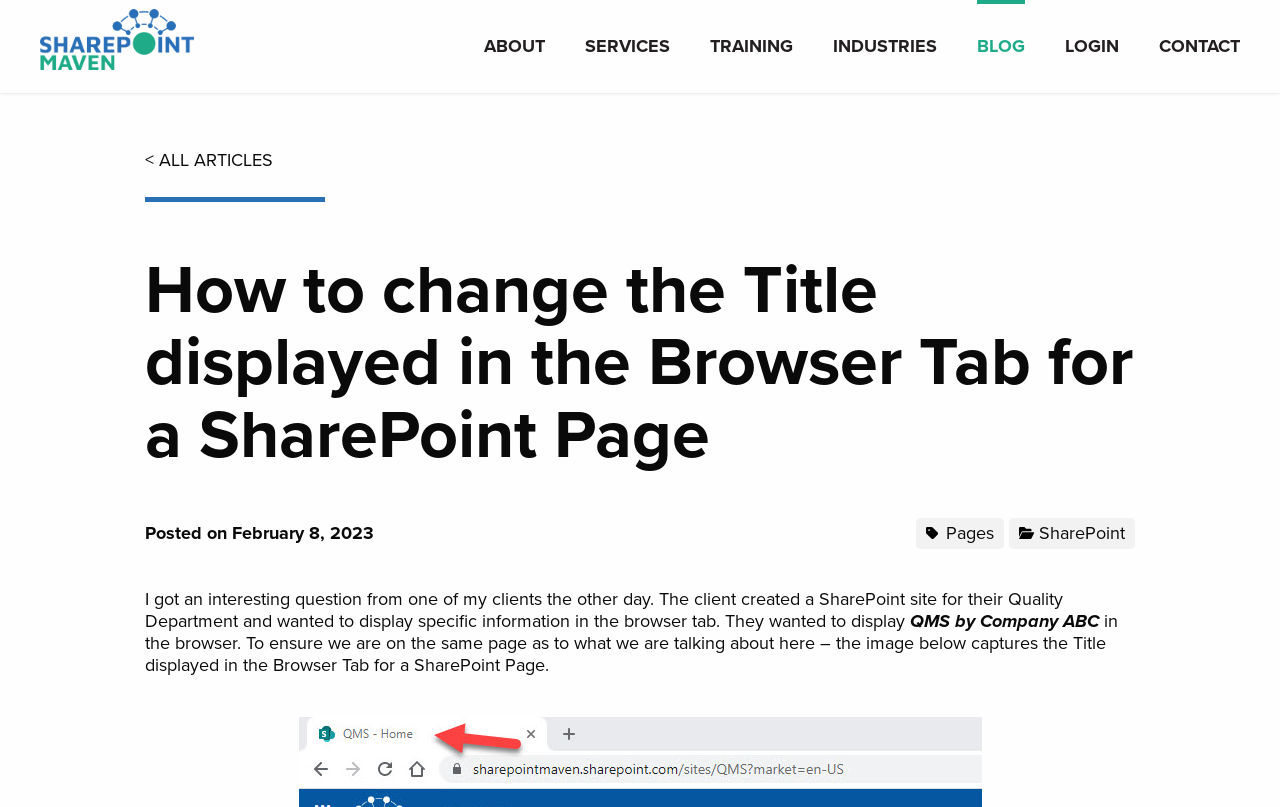Answer in one word or a short phrase: 
What is the category of the article?

Pages, SharePoint